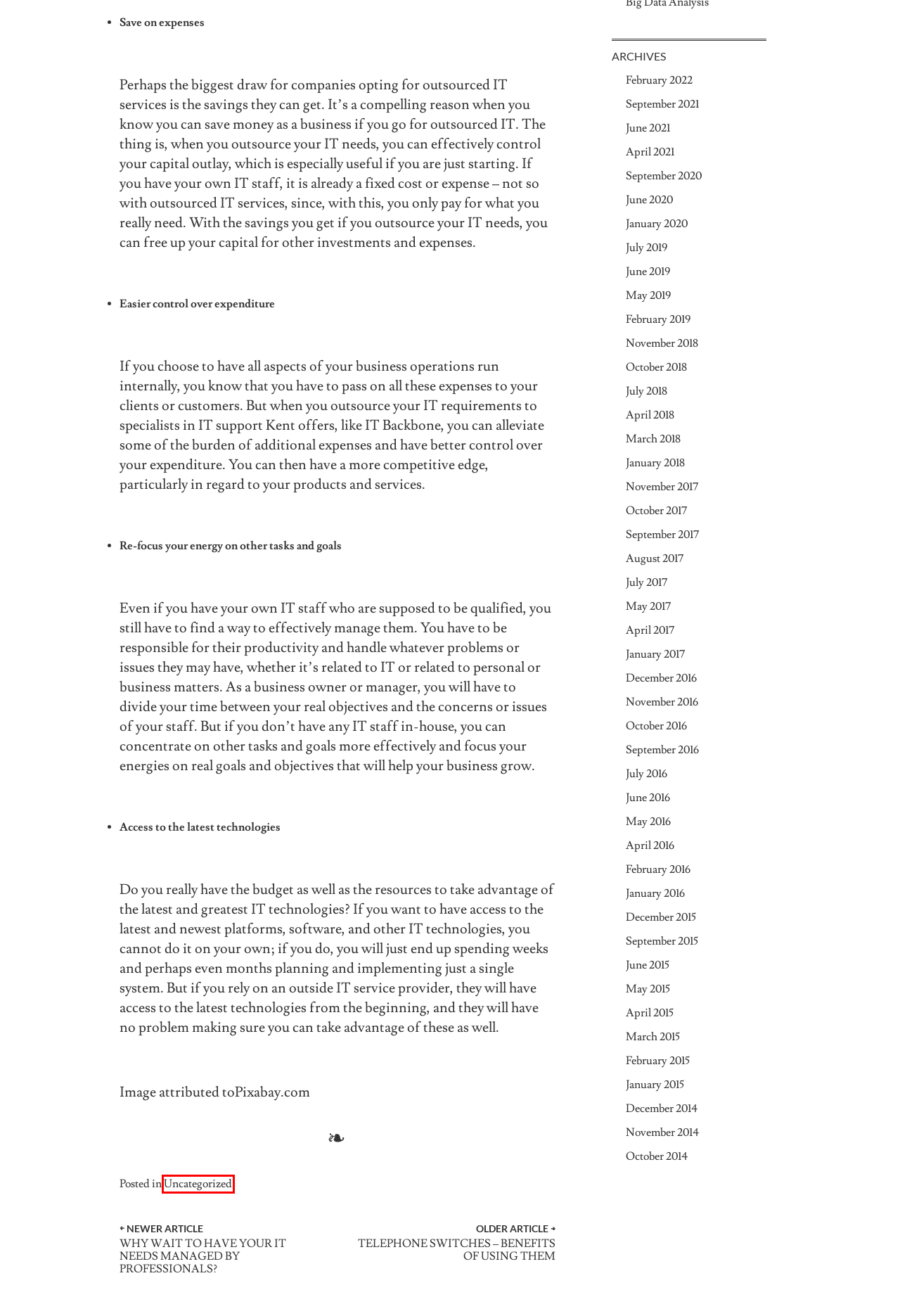You are given a screenshot of a webpage with a red rectangle bounding box. Choose the best webpage description that matches the new webpage after clicking the element in the bounding box. Here are the candidates:
A. 2018  March |
B. 2017  April |
C. 2017  July |
D. 2015  December |
E. 2018  November |
F. Uncategorized |
G. 2022  February |
H. 2016  February |

F